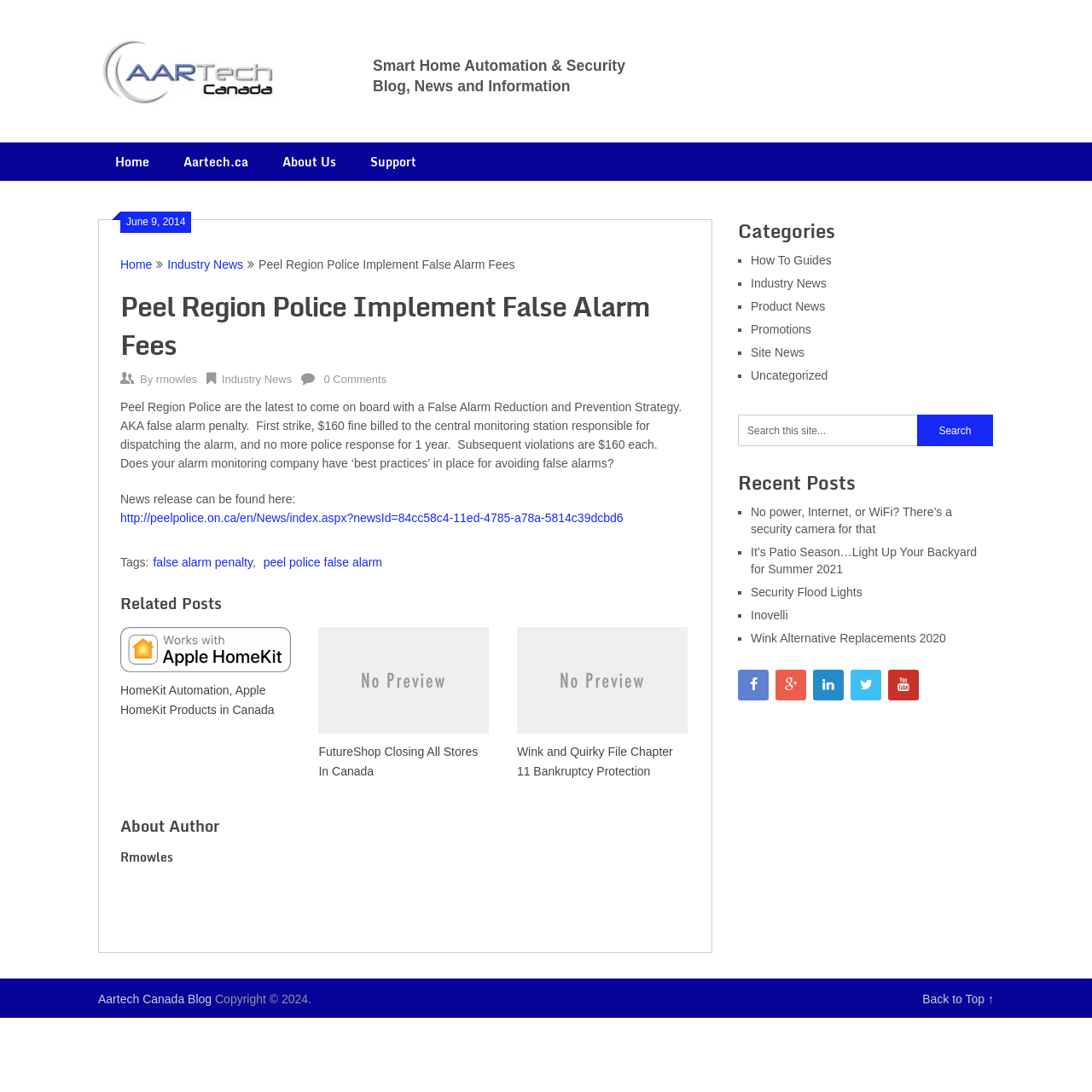Describe all visible elements and their arrangement on the webpage.

The webpage is a blog post from Aartech Canada, with the title "Peel Region Police Implement False Alarm Fees". At the top, there is a heading "Aartech Canada Blog" with an image and a link to the blog. Below this, there are two lines of text: "Smart Home Automation & Security" and "Blog, News and Information".

On the left side, there is a navigation menu with links to "Home", "Aartech.ca", "About Us", and "Support". Below this, there is an article section with a heading "Peel Region Police Implement False Alarm Fees" and a subheading "By rmowles". The article discusses the implementation of false alarm fees by Peel Region Police and provides a news release link.

Below the article, there are three related posts with images and headings: "HomeKit Automation, Apple HomeKit Products in Canada", "FutureShop Closing All Stores In Canada", and "Wink and Quirky File Chapter 11 Bankruptcy Protection".

On the right side, there is a complementary section with several headings and links. The first heading is "Categories" with links to "How To Guides", "Industry News", "Product News", "Promotions", "Site News", and "Uncategorized". Below this, there is a search box with a button. The next heading is "Recent Posts" with links to several recent posts, including "No power, Internet, or WiFi? There’s a security camera for that" and "It’s Patio Season…Light Up Your Backyard for Summer 2021". At the bottom, there are social media links to Facebook, Twitter, LinkedIn, and Pinterest.